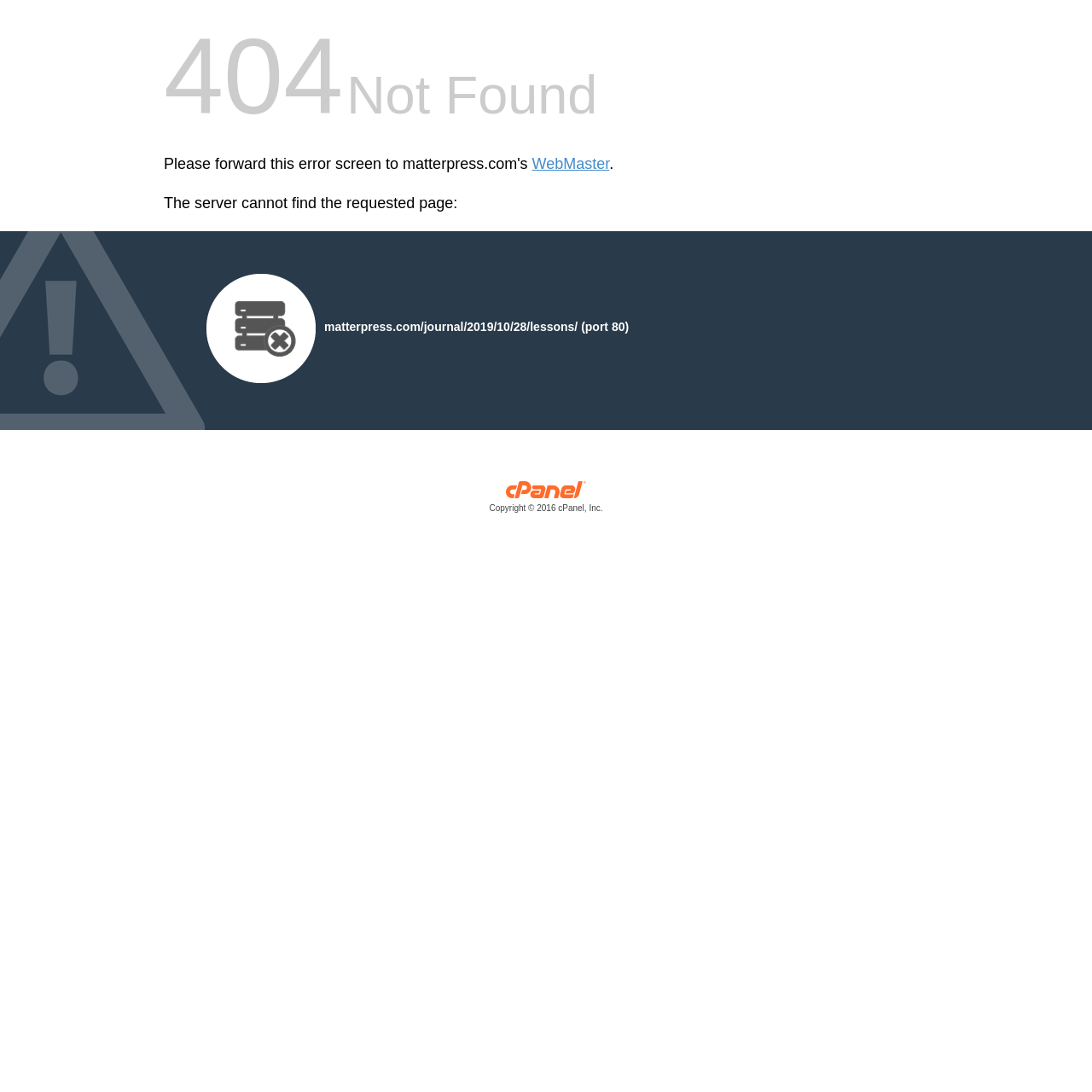What is the image above the URL?
Based on the screenshot, provide a one-word or short-phrase response.

An unknown image